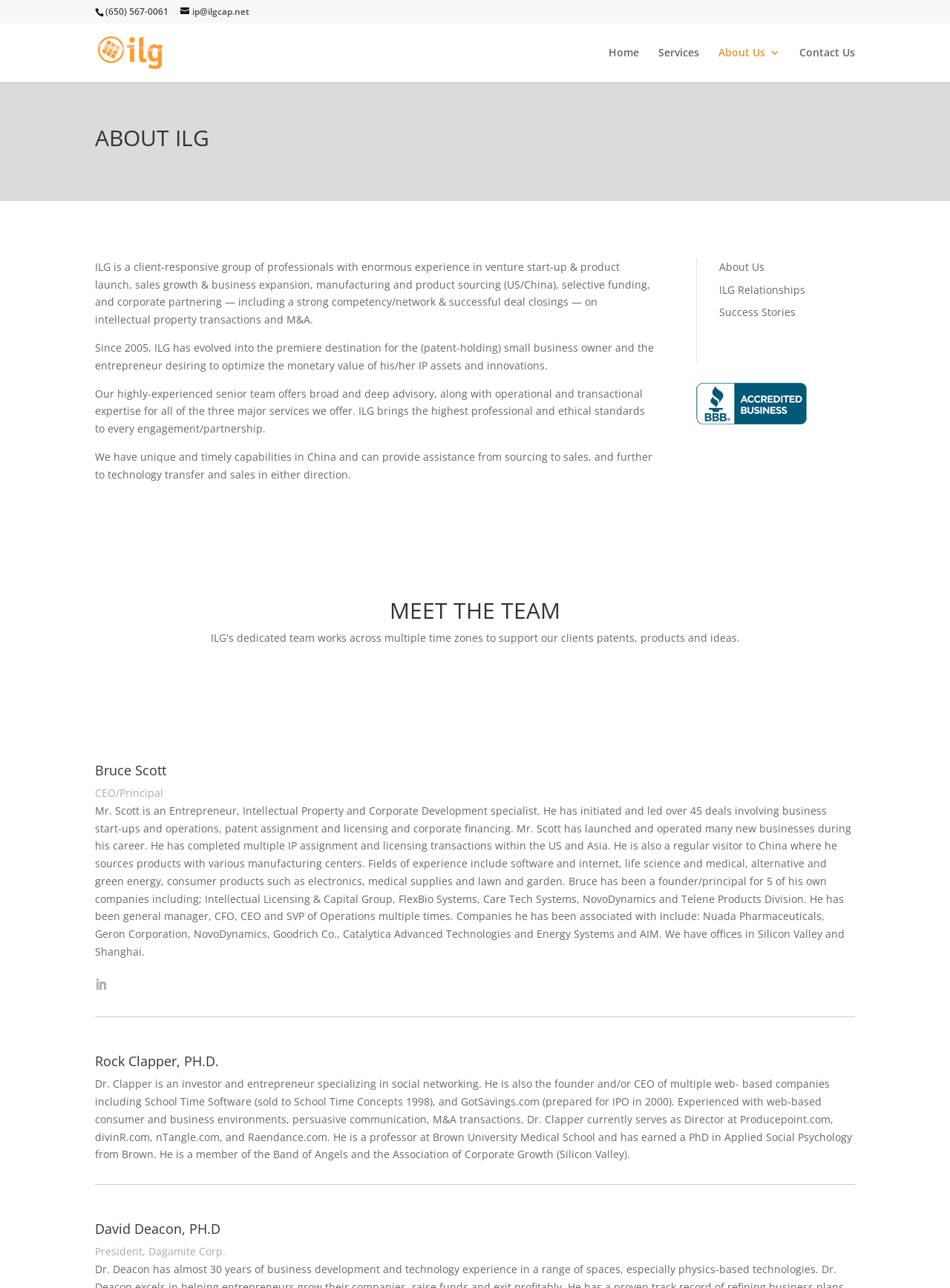What is the phone number of ILG?
Based on the screenshot, respond with a single word or phrase.

(650) 567-0061